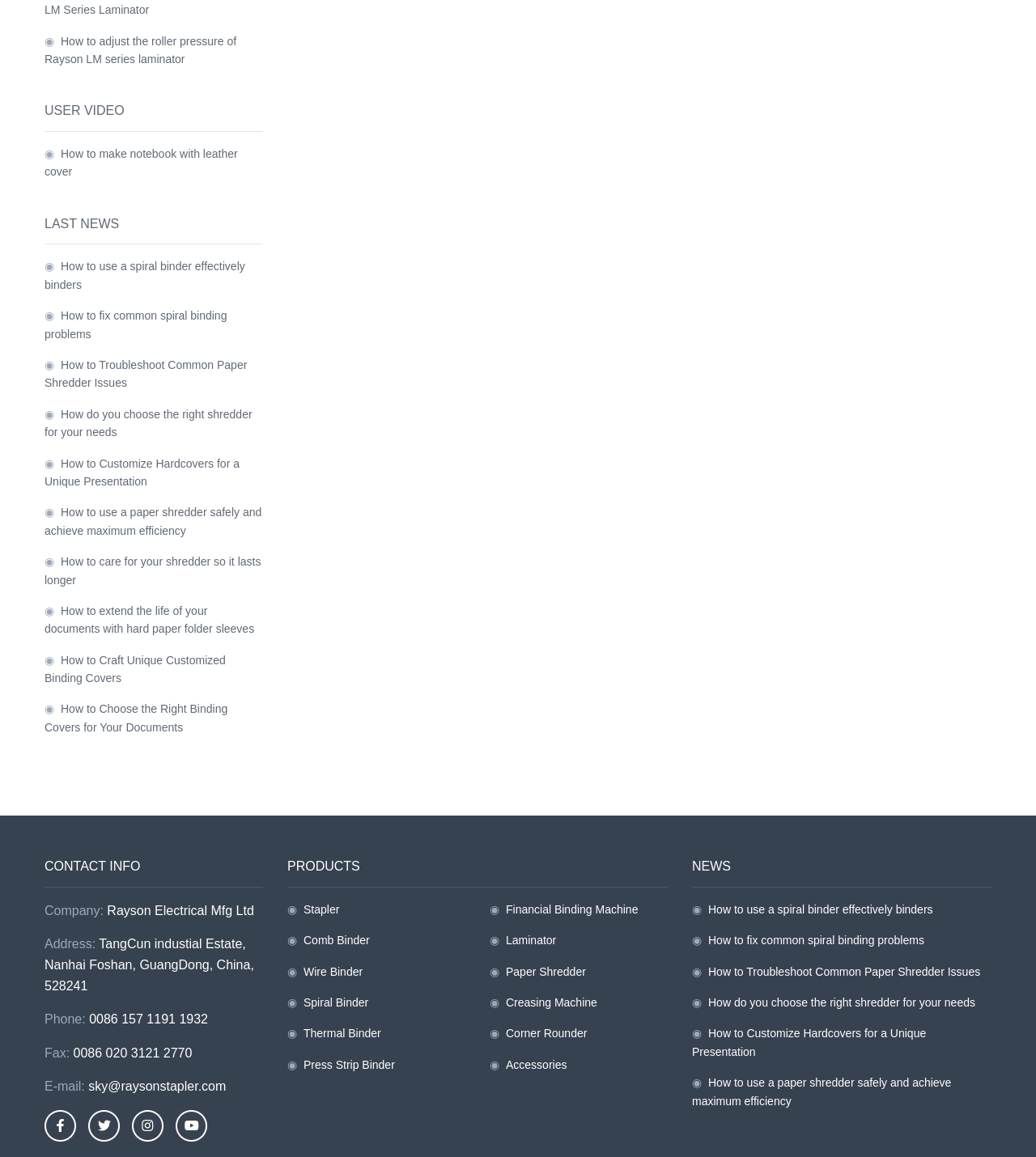Please identify the bounding box coordinates of the clickable area that will allow you to execute the instruction: "Visit the company's Facebook page".

[0.043, 0.966, 0.073, 0.978]